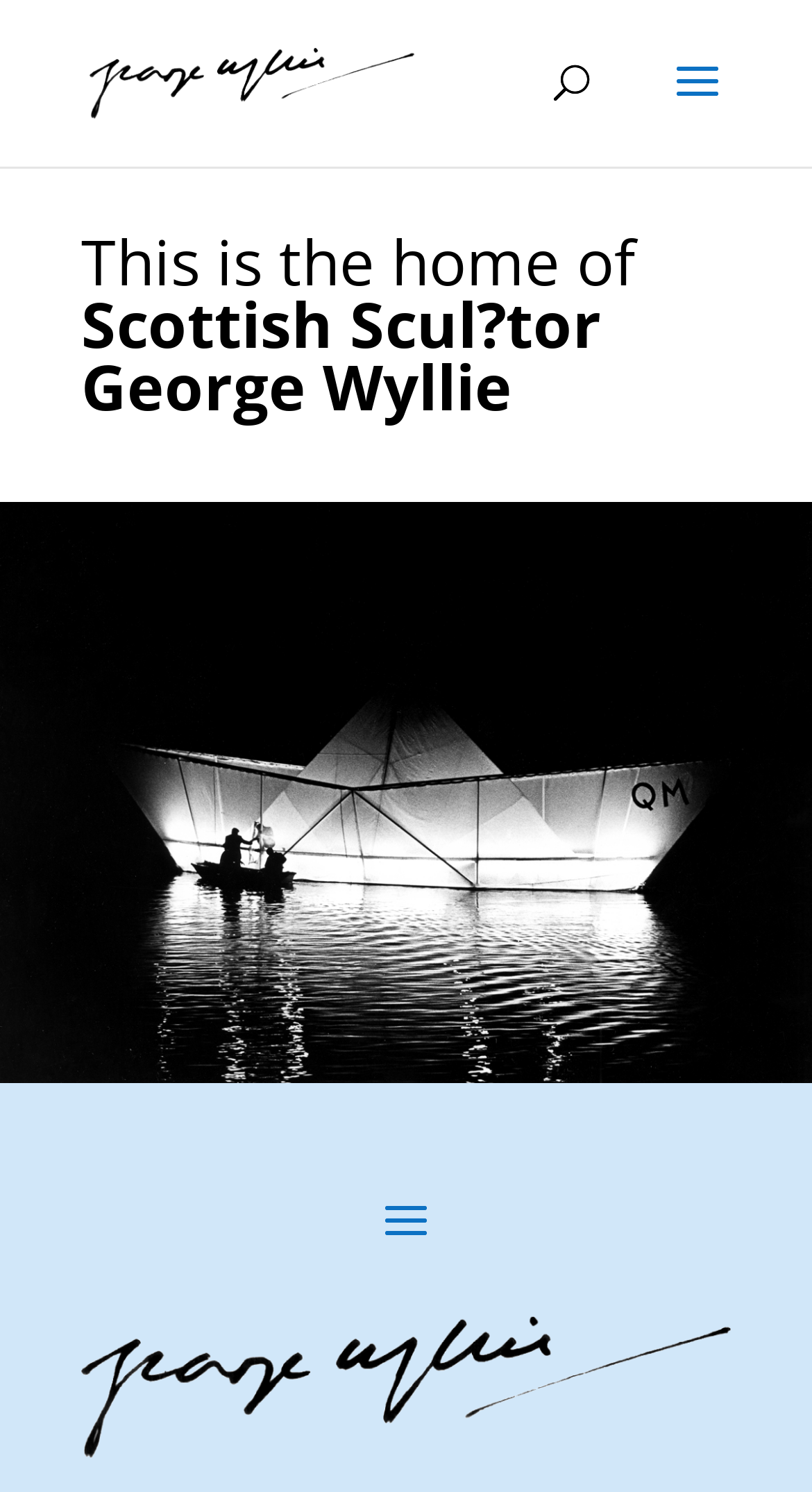Is there a search function on the webpage?
Look at the image and answer the question with a single word or phrase.

Yes